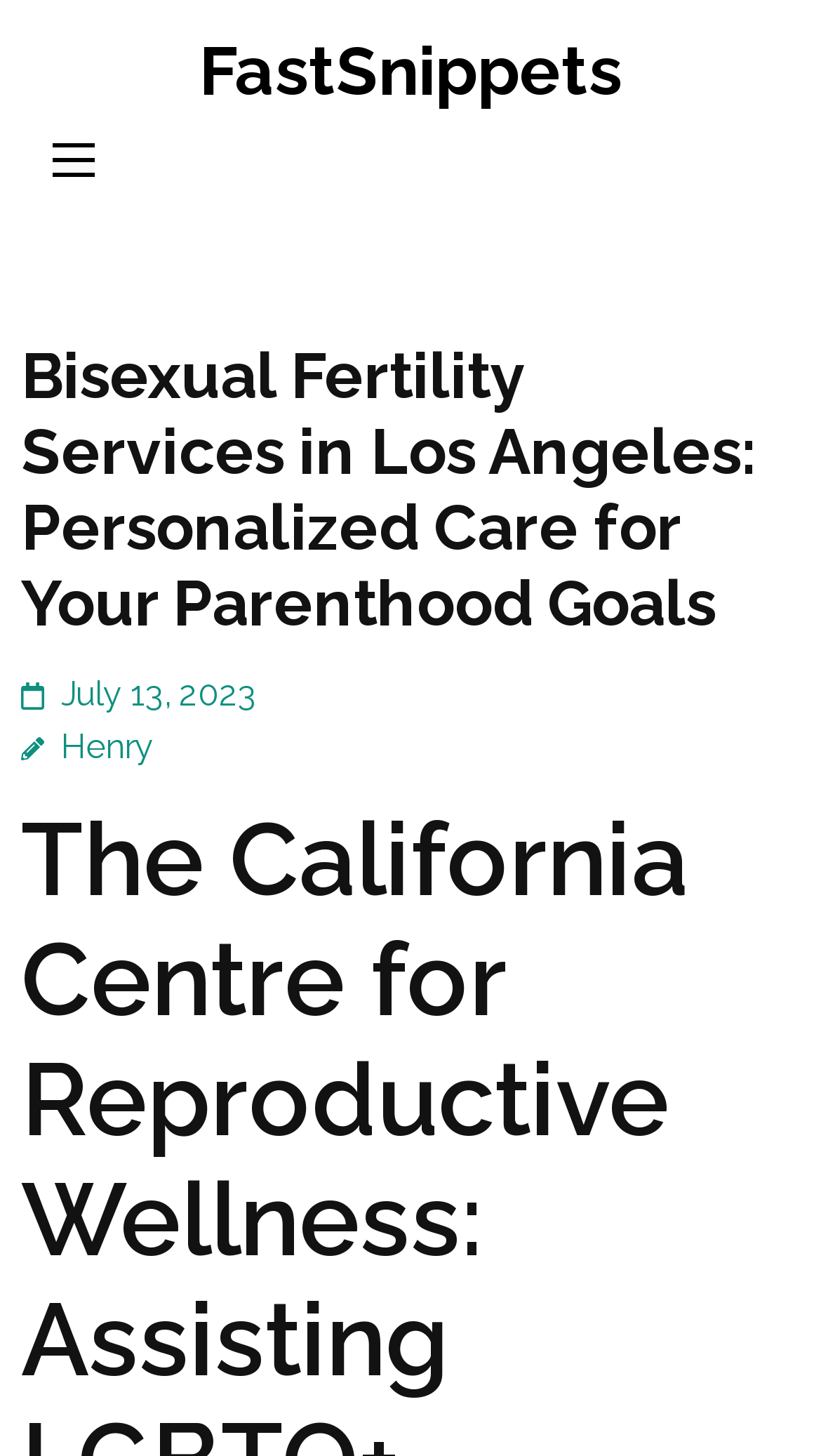Please determine the bounding box coordinates, formatted as (top-left x, top-left y, bottom-right x, bottom-right y), with all values as floating point numbers between 0 and 1. Identify the bounding box of the region described as: July 13, 2023

[0.074, 0.463, 0.313, 0.49]